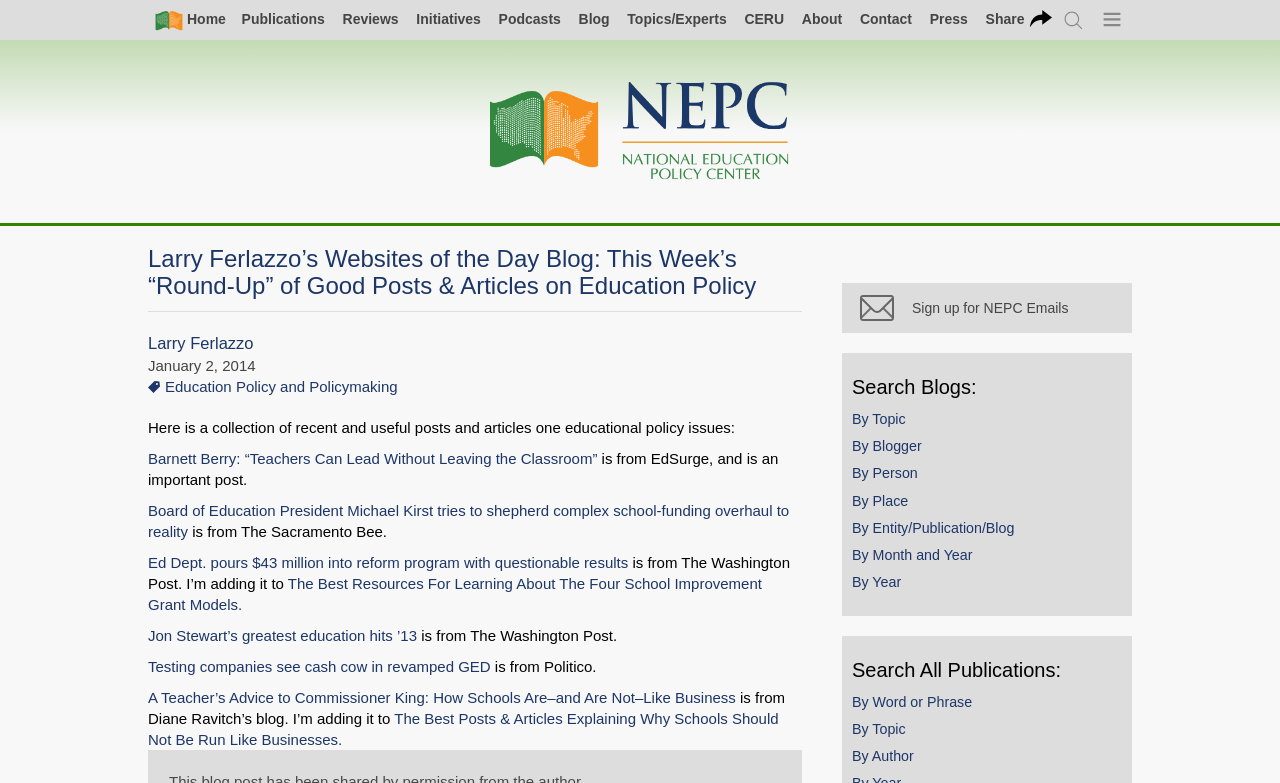Can you determine the bounding box coordinates of the area that needs to be clicked to fulfill the following instruction: "Click on the 'Home' link"?

[0.118, 0.008, 0.179, 0.043]